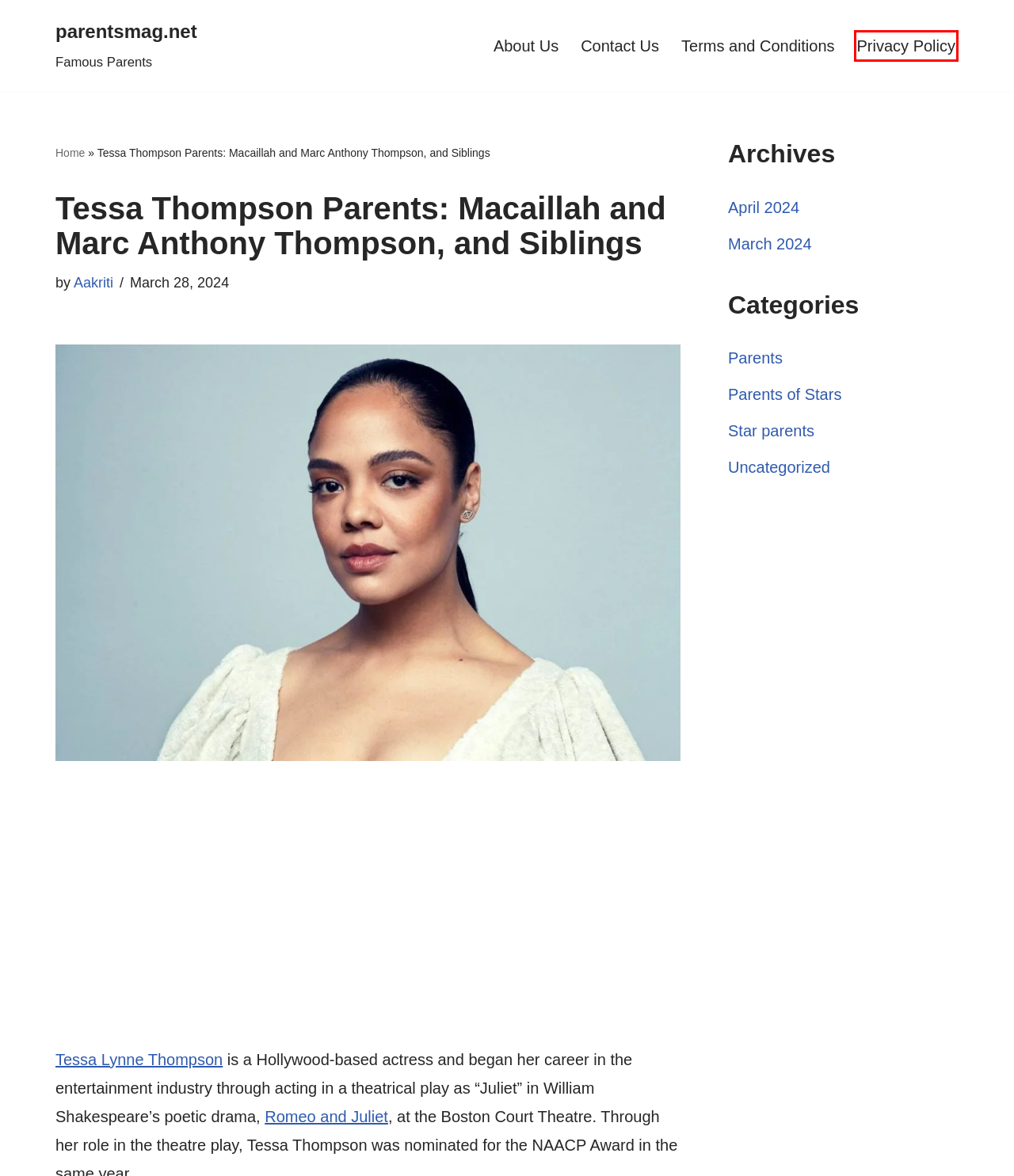Analyze the screenshot of a webpage that features a red rectangle bounding box. Pick the webpage description that best matches the new webpage you would see after clicking on the element within the red bounding box. Here are the candidates:
A. Contact Us - parentsmag.net
B. Tessa Thompson - Biography - IMDb
C. Aakriti, Author at parentsmag.net
D. Star parents Archives - parentsmag.net
E. April 2024 - parentsmag.net
F. Privacy Policy - parentsmag.net
G. Parents of Stars Archives - parentsmag.net
H. March 2024 - parentsmag.net

F